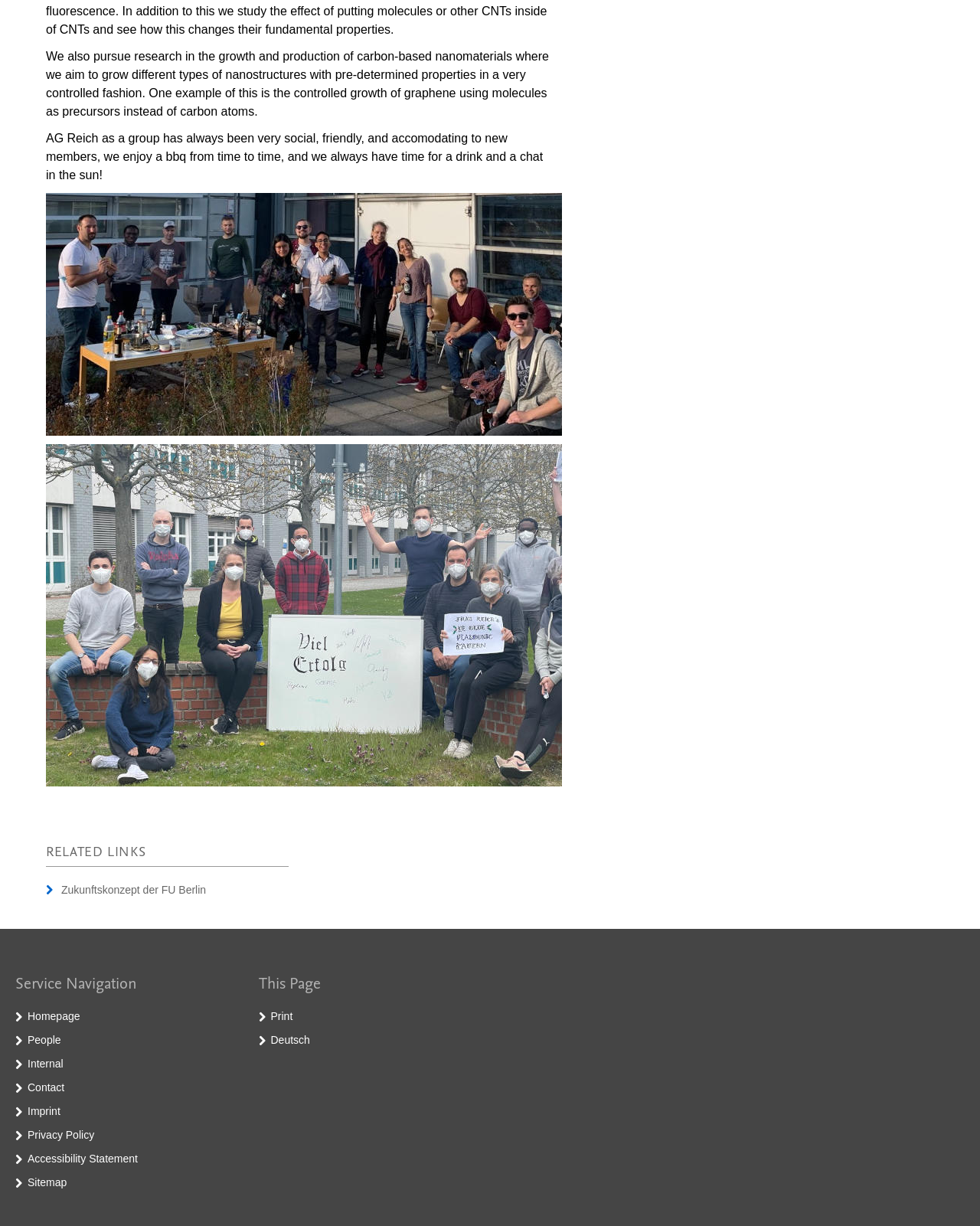Please give a succinct answer to the question in one word or phrase:
What is the purpose of the 'Service Navigation' section?

To provide quick links